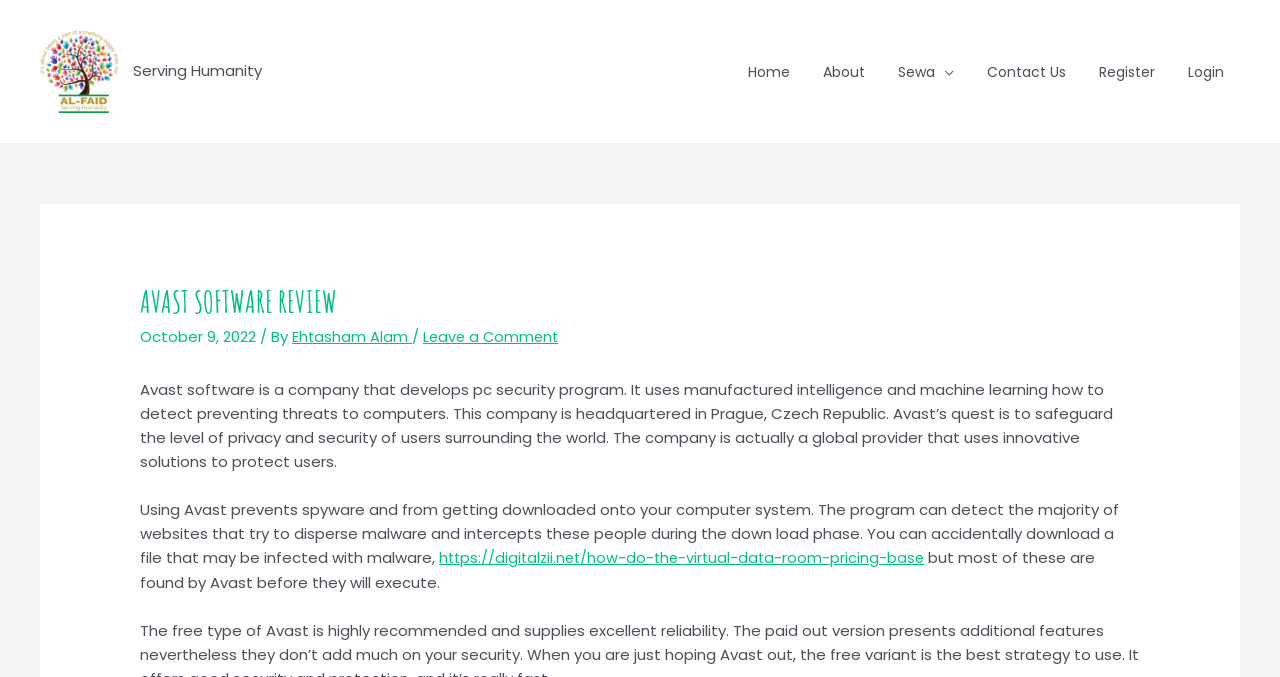Who is the author of the review?
From the screenshot, provide a brief answer in one word or phrase.

Ehtasham Alam